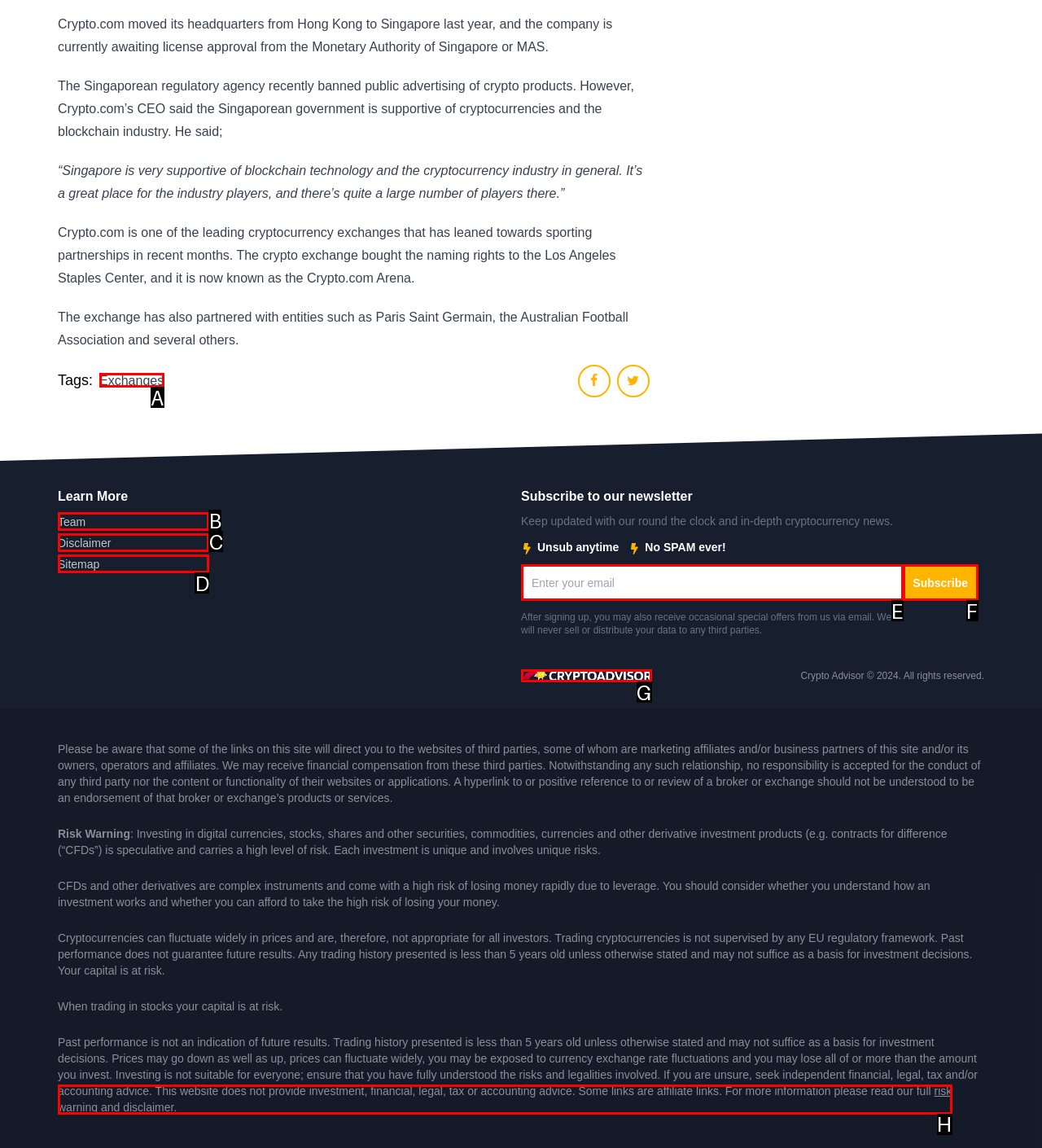Choose the UI element you need to click to carry out the task: Click on the Crypto Advisor link.
Respond with the corresponding option's letter.

G